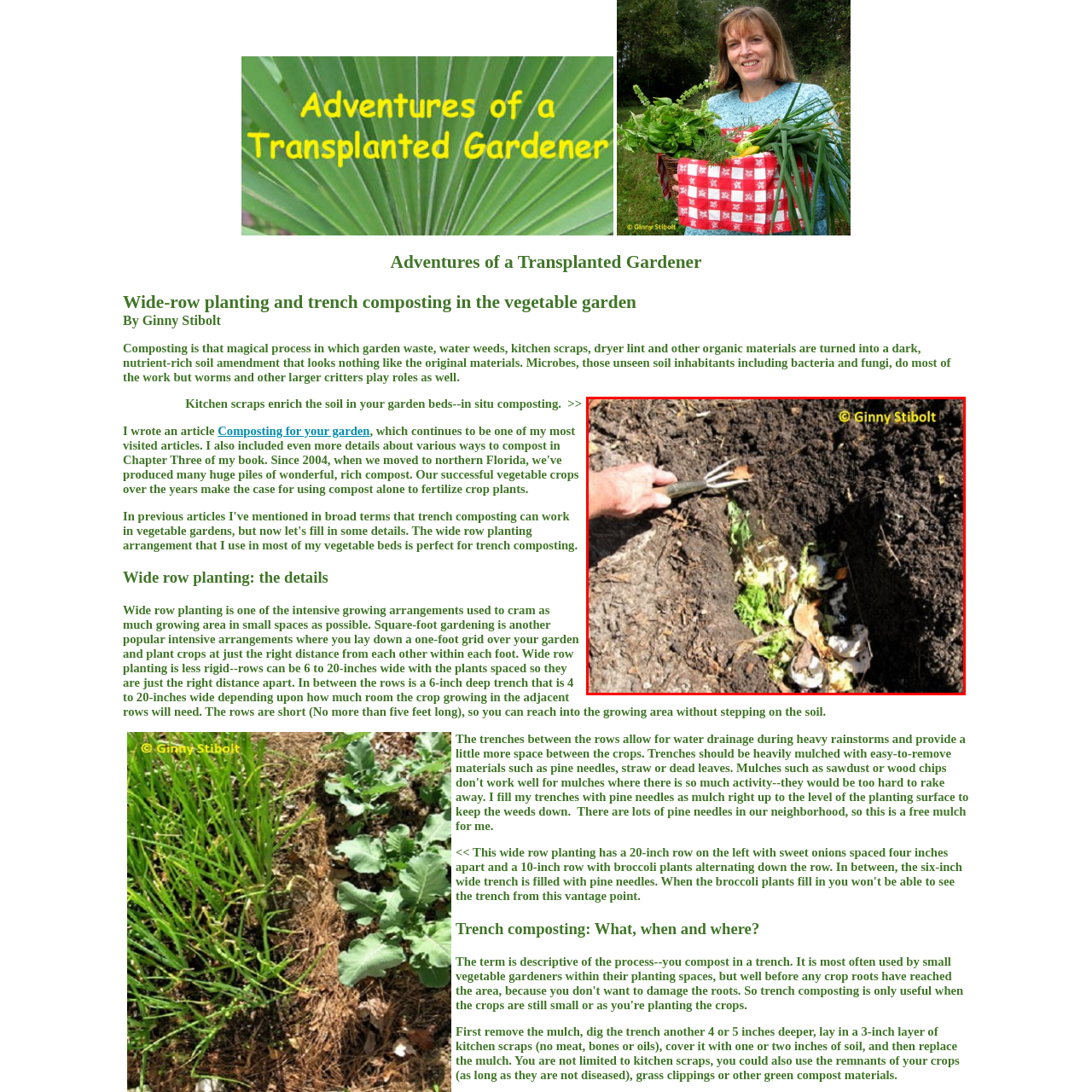Focus on the image within the purple boundary, What is being incorporated into the soil? 
Answer briefly using one word or phrase.

Kitchen scraps